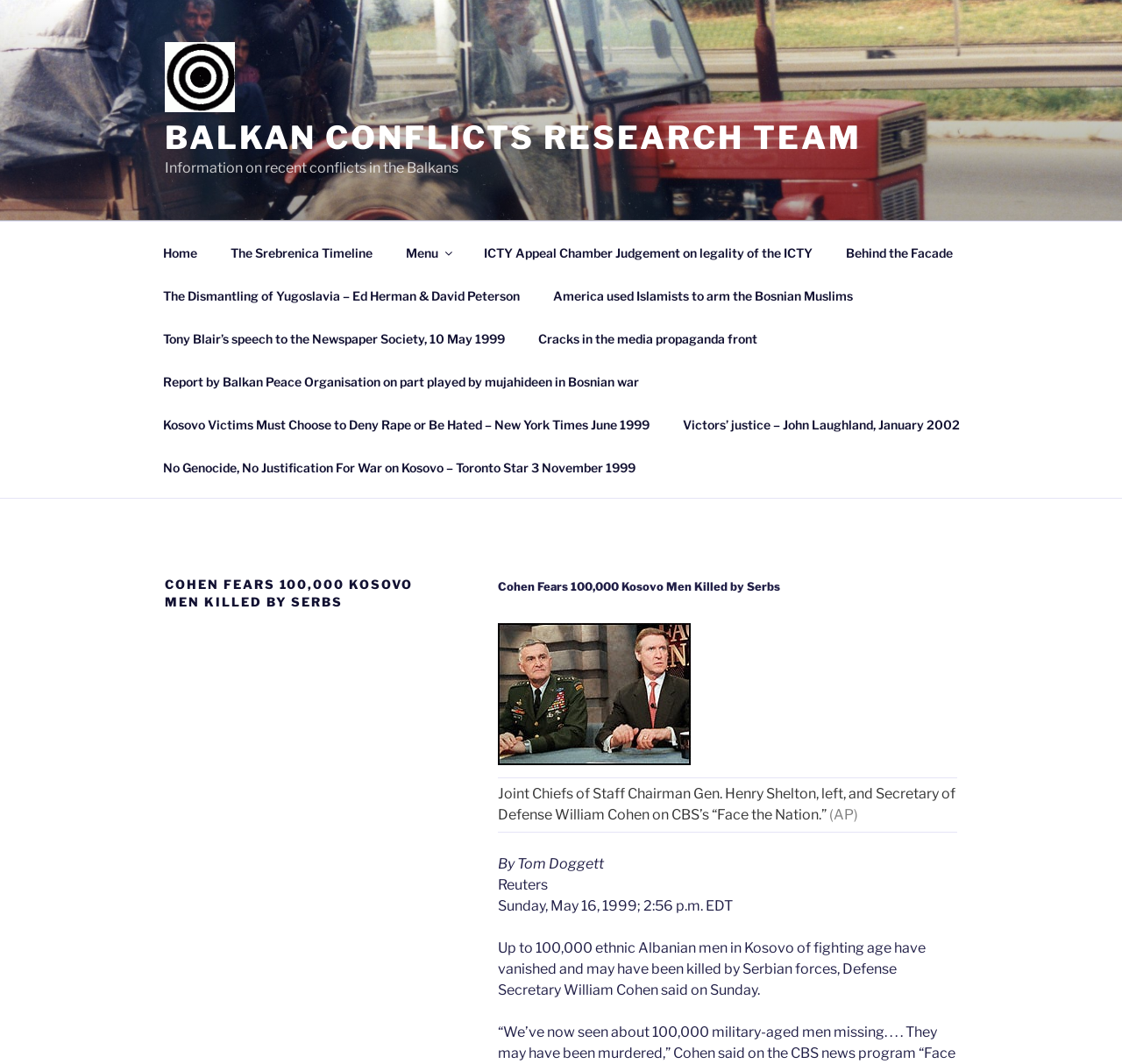Identify and provide the text content of the webpage's primary headline.

COHEN FEARS 100,000 KOSOVO MEN KILLED BY SERBS